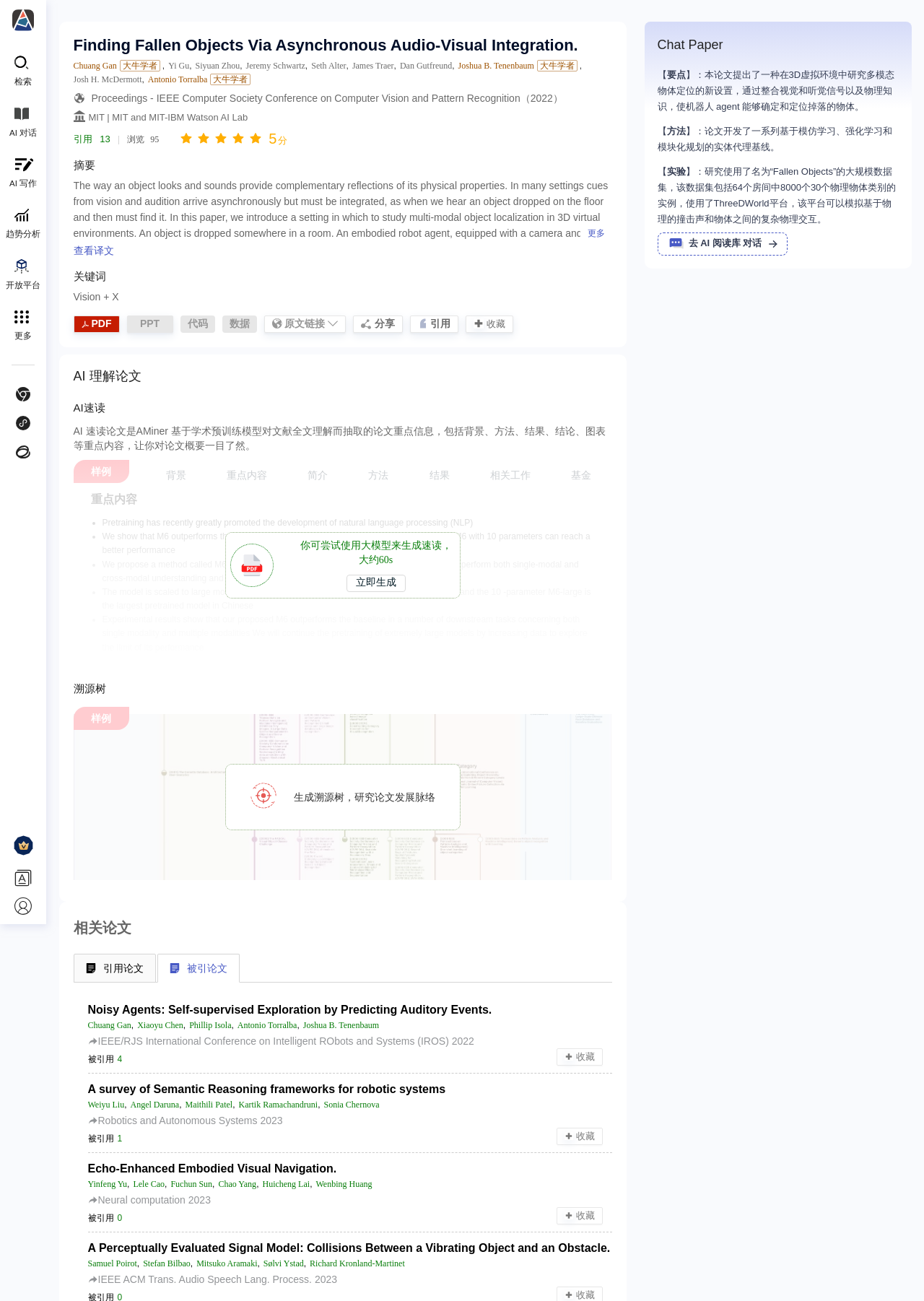Could you indicate the bounding box coordinates of the region to click in order to complete this instruction: "Subscribe to the RSS Feed".

None